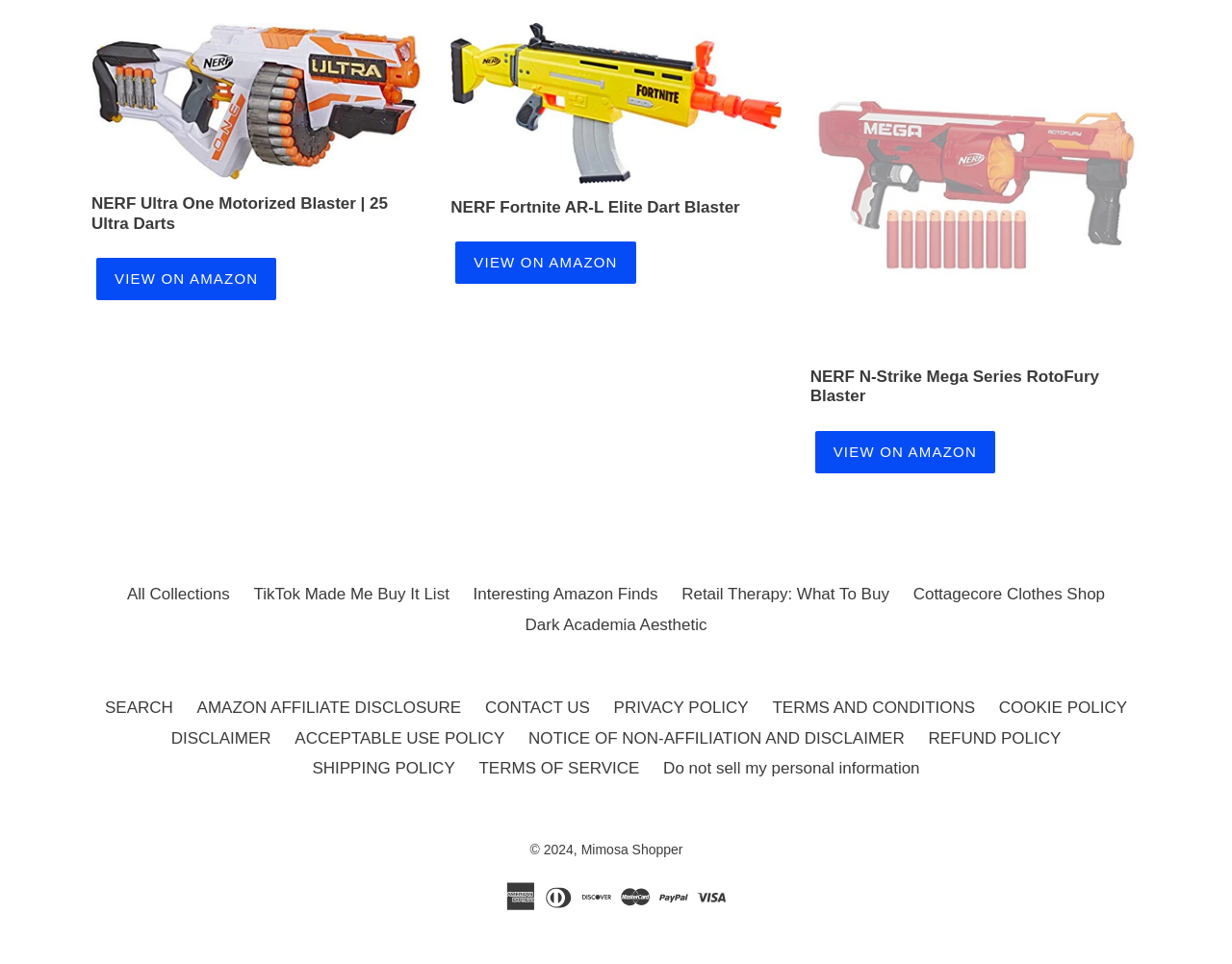Answer briefly with one word or phrase:
What is the brand of the first blaster?

NERF